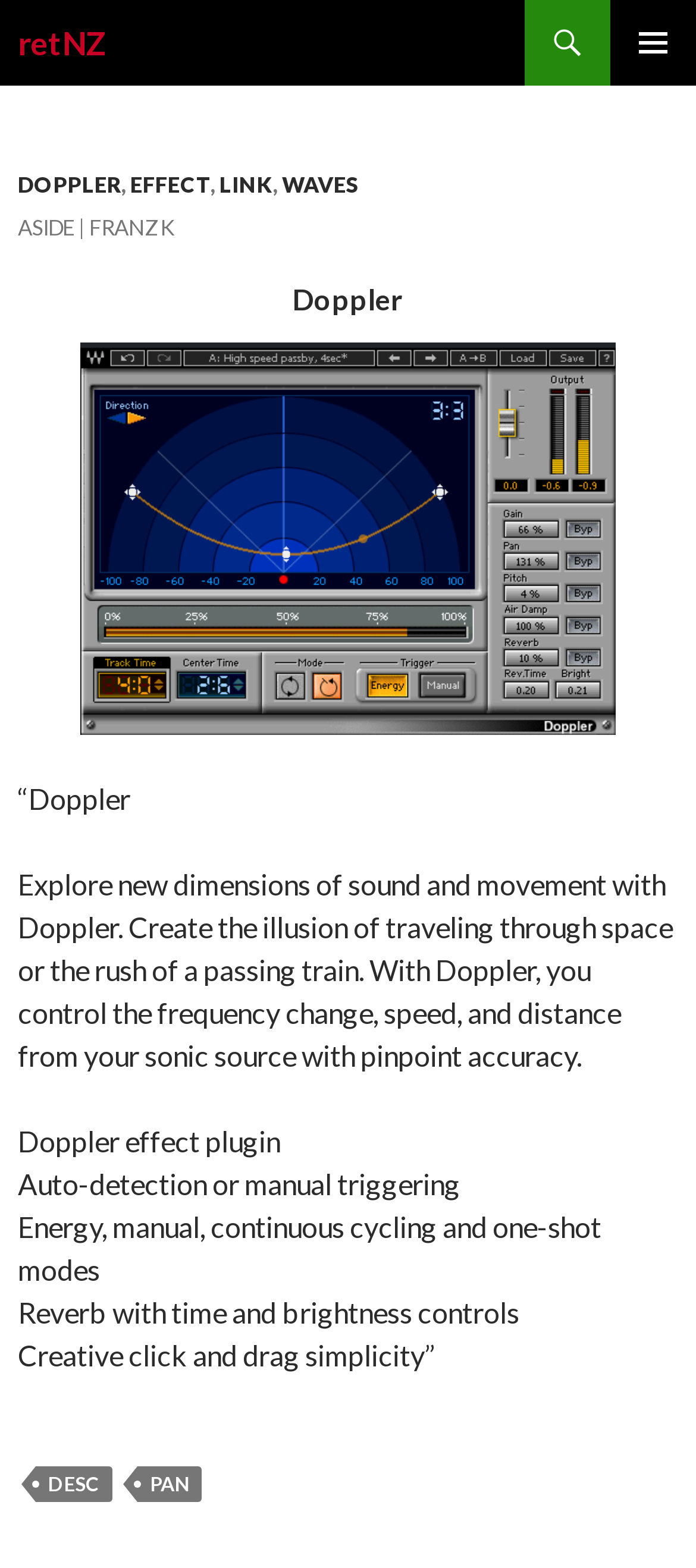Provide a brief response in the form of a single word or phrase:
What is the purpose of Doppler?

Create illusion of traveling through space